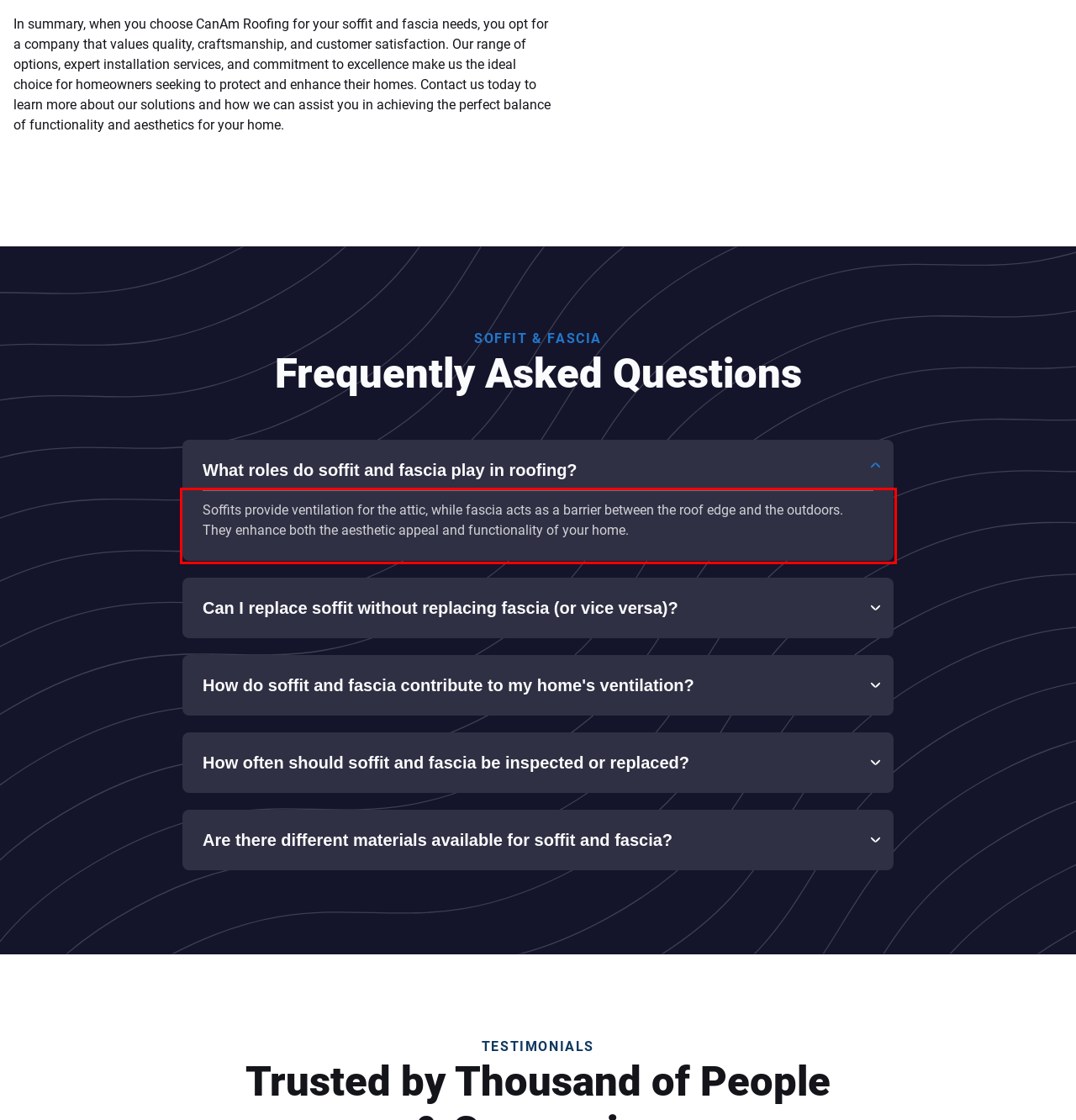You are given a screenshot showing a webpage with a red bounding box. Perform OCR to capture the text within the red bounding box.

Soffits provide ventilation for the attic, while fascia acts as a barrier between the roof edge and the outdoors. They enhance both the aesthetic appeal and functionality of your home.